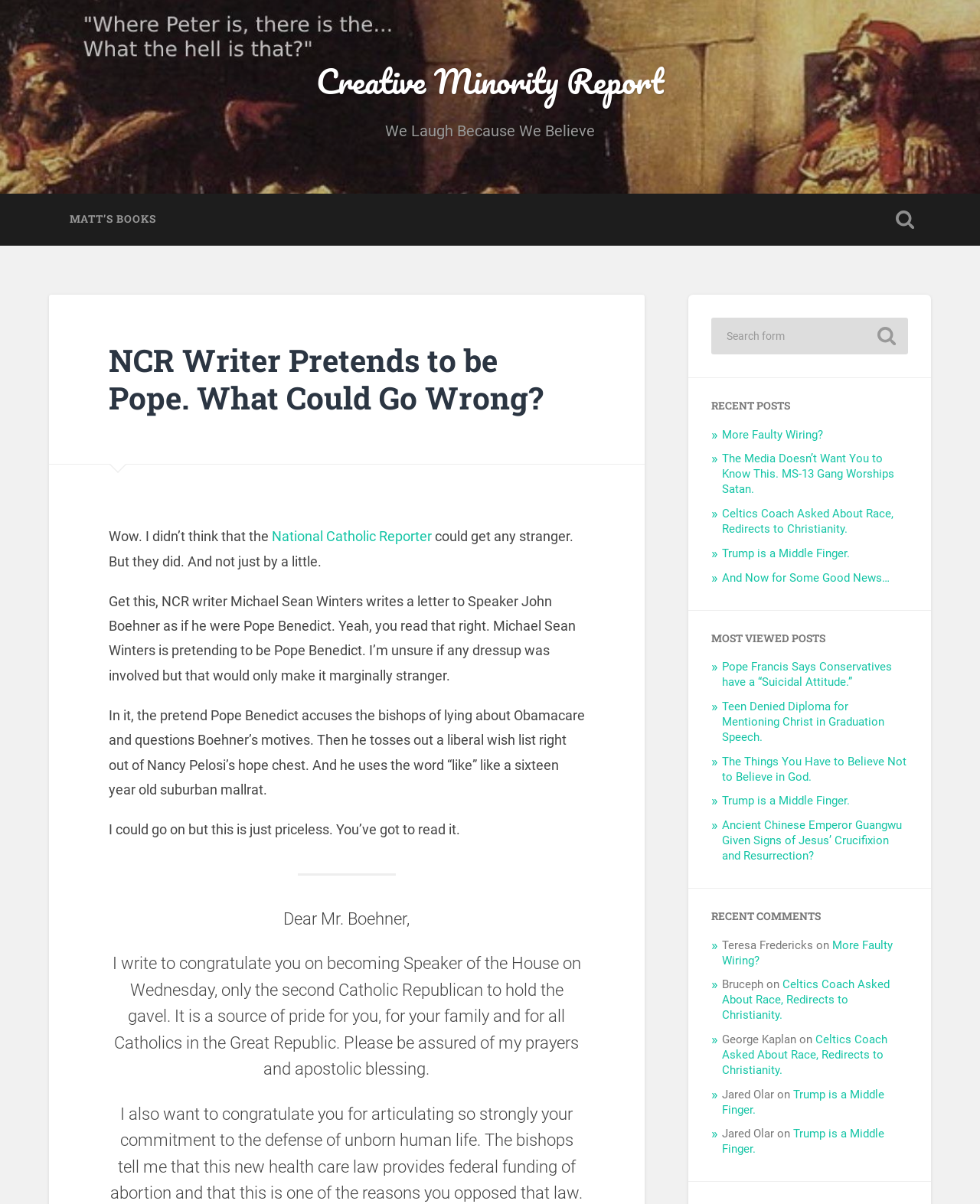Please determine the bounding box coordinates of the element to click on in order to accomplish the following task: "Search for something". Ensure the coordinates are four float numbers ranging from 0 to 1, i.e., [left, top, right, bottom].

[0.891, 0.267, 0.919, 0.29]